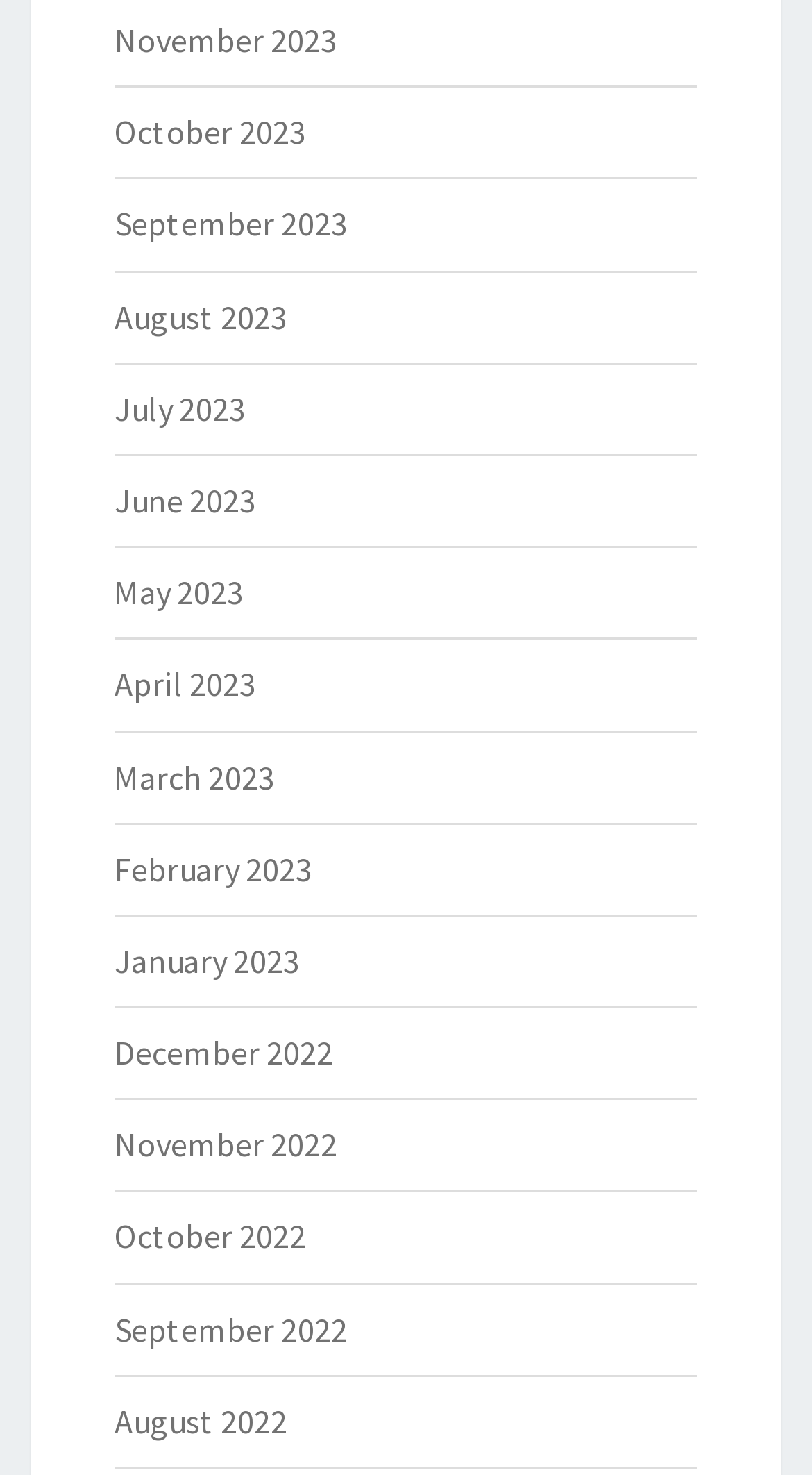Please identify the bounding box coordinates of the clickable area that will fulfill the following instruction: "view October 2022". The coordinates should be in the format of four float numbers between 0 and 1, i.e., [left, top, right, bottom].

[0.141, 0.824, 0.377, 0.852]